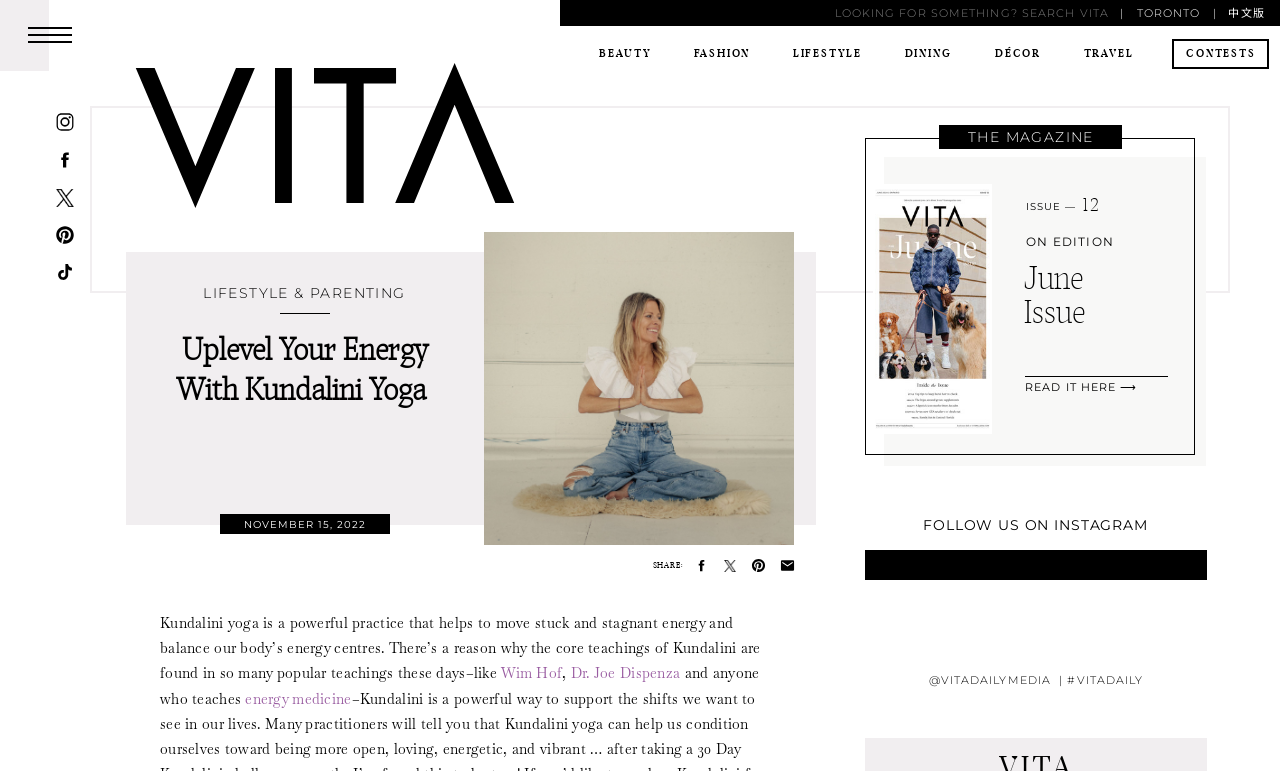Find the coordinates for the bounding box of the element with this description: "Lifestyle & Parenting".

[0.159, 0.368, 0.317, 0.392]